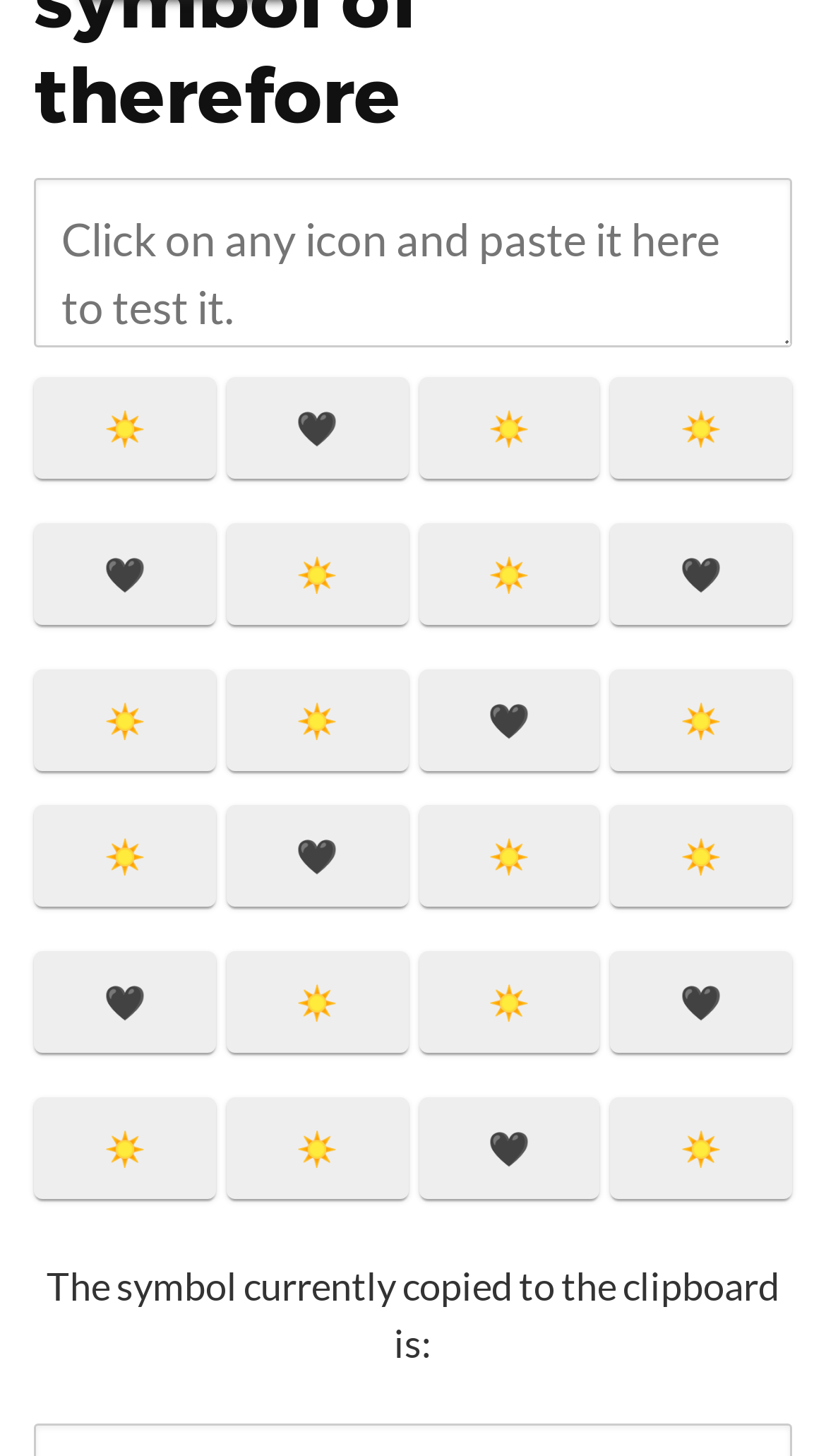Can you determine the bounding box coordinates of the area that needs to be clicked to fulfill the following instruction: "Explore Epoxy Products"?

None